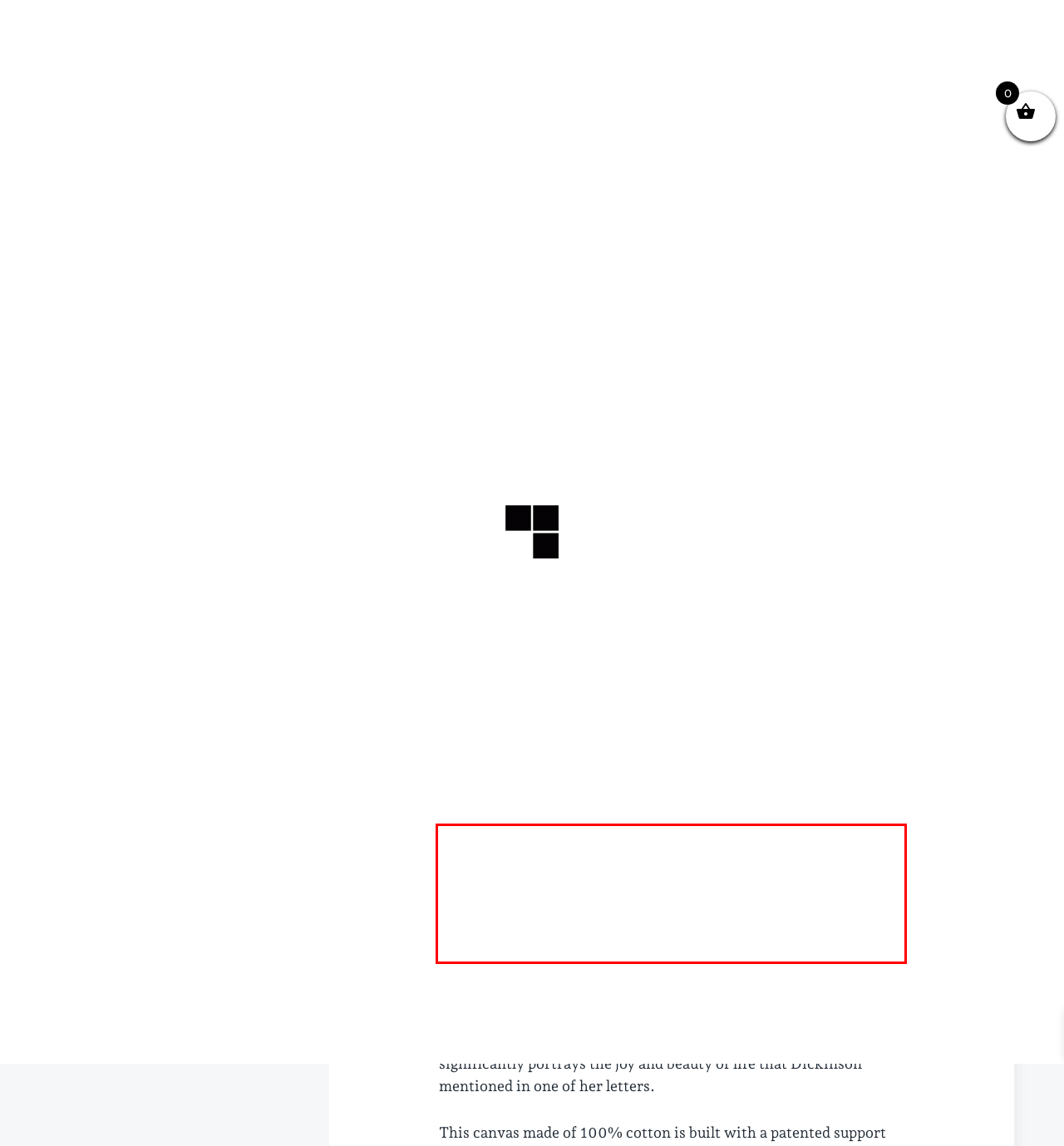Please take the screenshot of the webpage, find the red bounding box, and generate the text content that is within this red bounding box.

For this canvas, we’ve chosen a passage from one of Emily Dickinson’s letters to Thomas Wentworth Higginson. The letters provide readers with a way to understand more about Dickinson’s life and the issues she was facing at that time. The quoted passage is just one of the first evidence of what would later be confirmed as Dickinson’s literary genius.